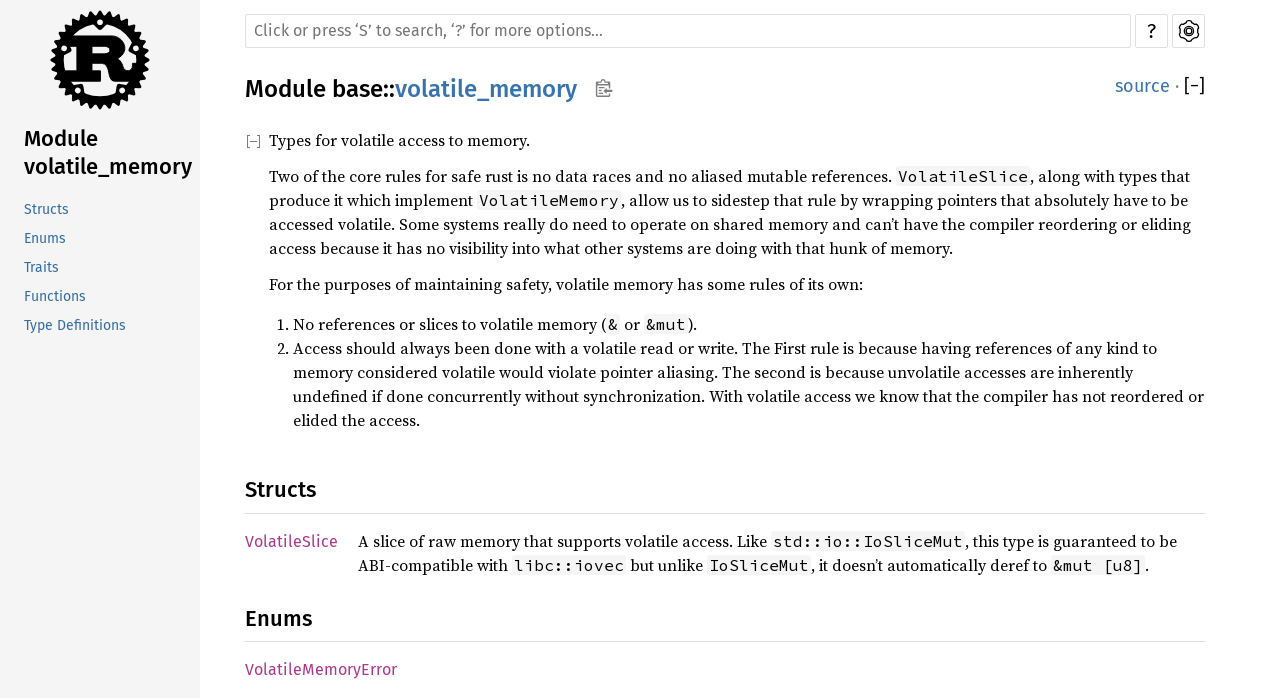Identify the bounding box for the element characterized by the following description: "base".

[0.259, 0.108, 0.299, 0.148]